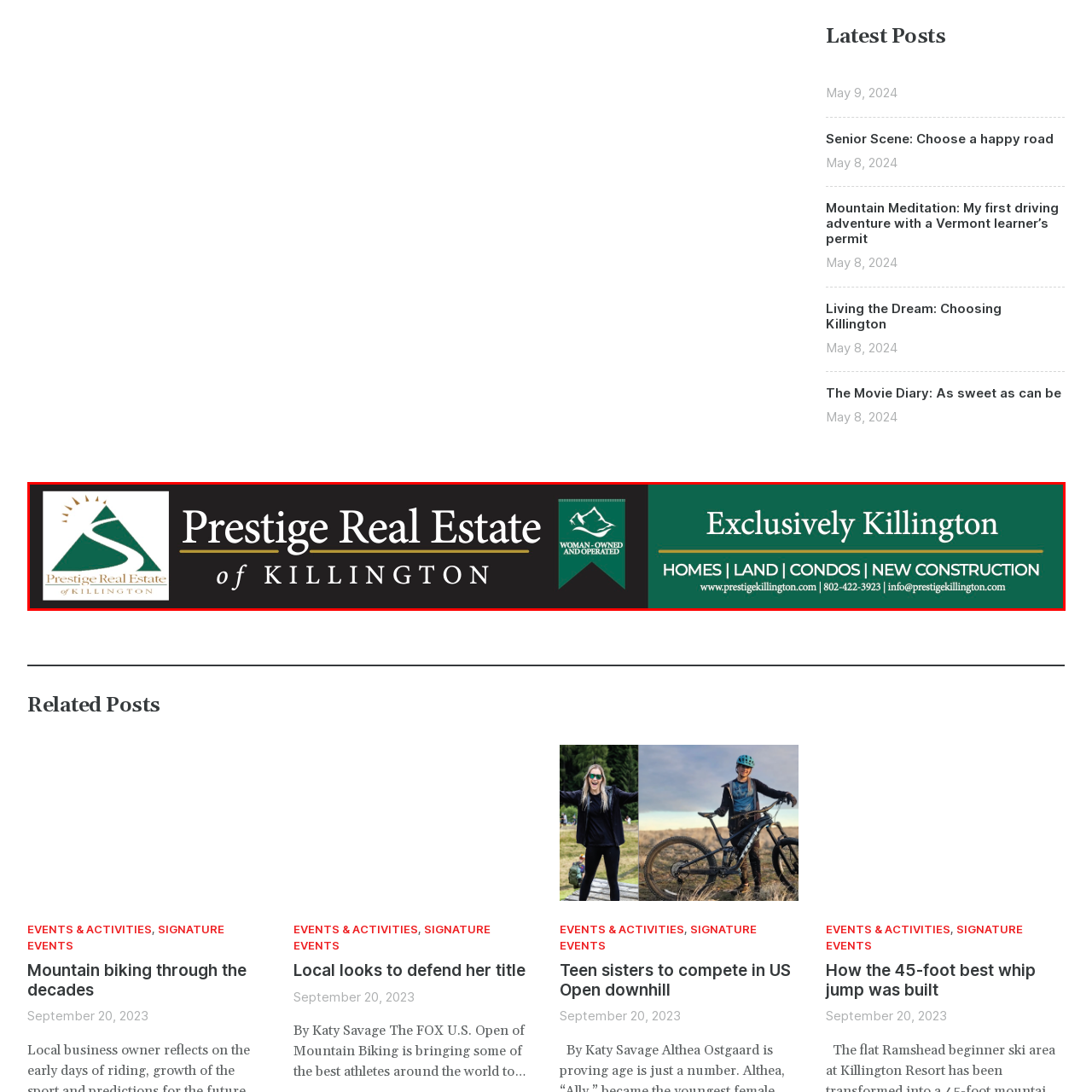Elaborate on the details of the image that is highlighted by the red boundary.

The image prominently features the logo and branding for "Prestige Real Estate of Killington." The design showcases a distinctive triangular logo accompanied by mountains and a sun motif, symbolizing a connection to the natural beauty of the Killington area. The text emphasizes the company's local expertise, reading "Prestige Real Estate of KILLINGTON," and highlights its commitment as a woman-owned and operated business with a green banner stating "WOMAN-OWNED AND OPERATED." Below, additional services are detailed, including "HOMES | LAND | CONDOS | NEW CONSTRUCTION," along with contact information and a website URL, reinforcing the brand's presence in the real estate market. The overall aesthetic is professional and inviting, tailored to attract potential clients interested in real estate opportunities in Killington.